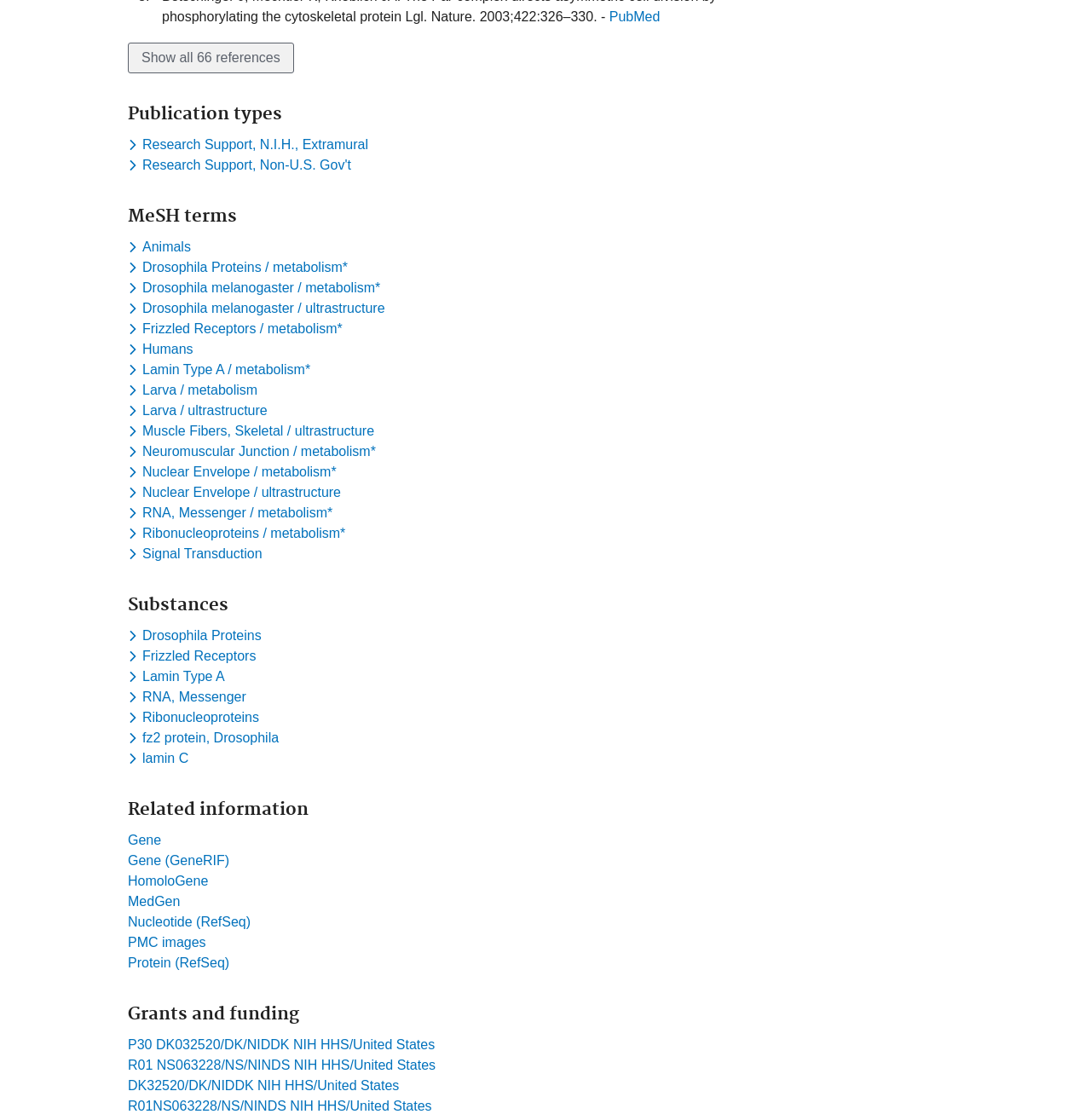Use a single word or phrase to answer the question:
What is the name of the database linked at the top?

PubMed